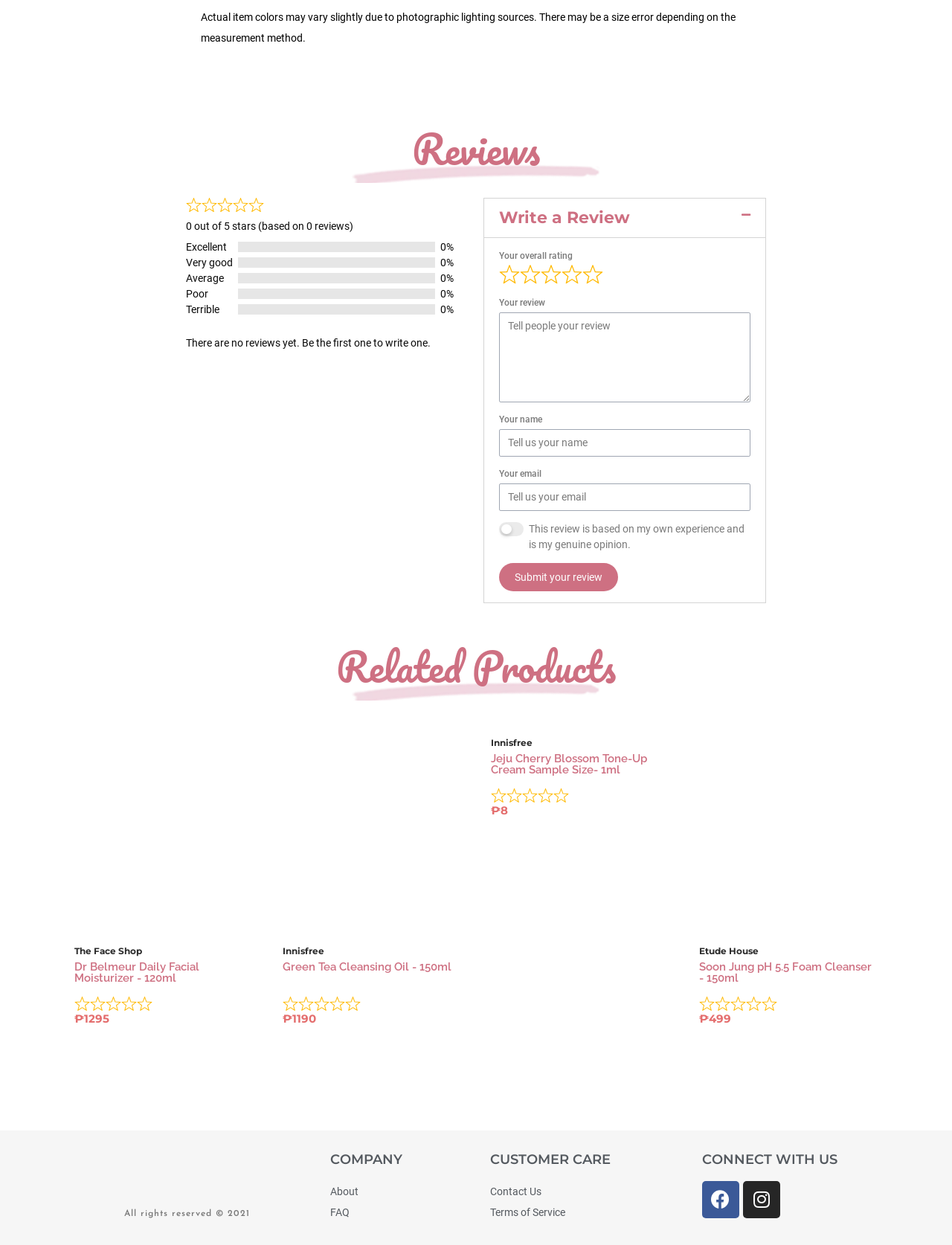Determine the bounding box coordinates of the clickable element necessary to fulfill the instruction: "Check Facebook page". Provide the coordinates as four float numbers within the 0 to 1 range, i.e., [left, top, right, bottom].

[0.737, 0.949, 0.776, 0.978]